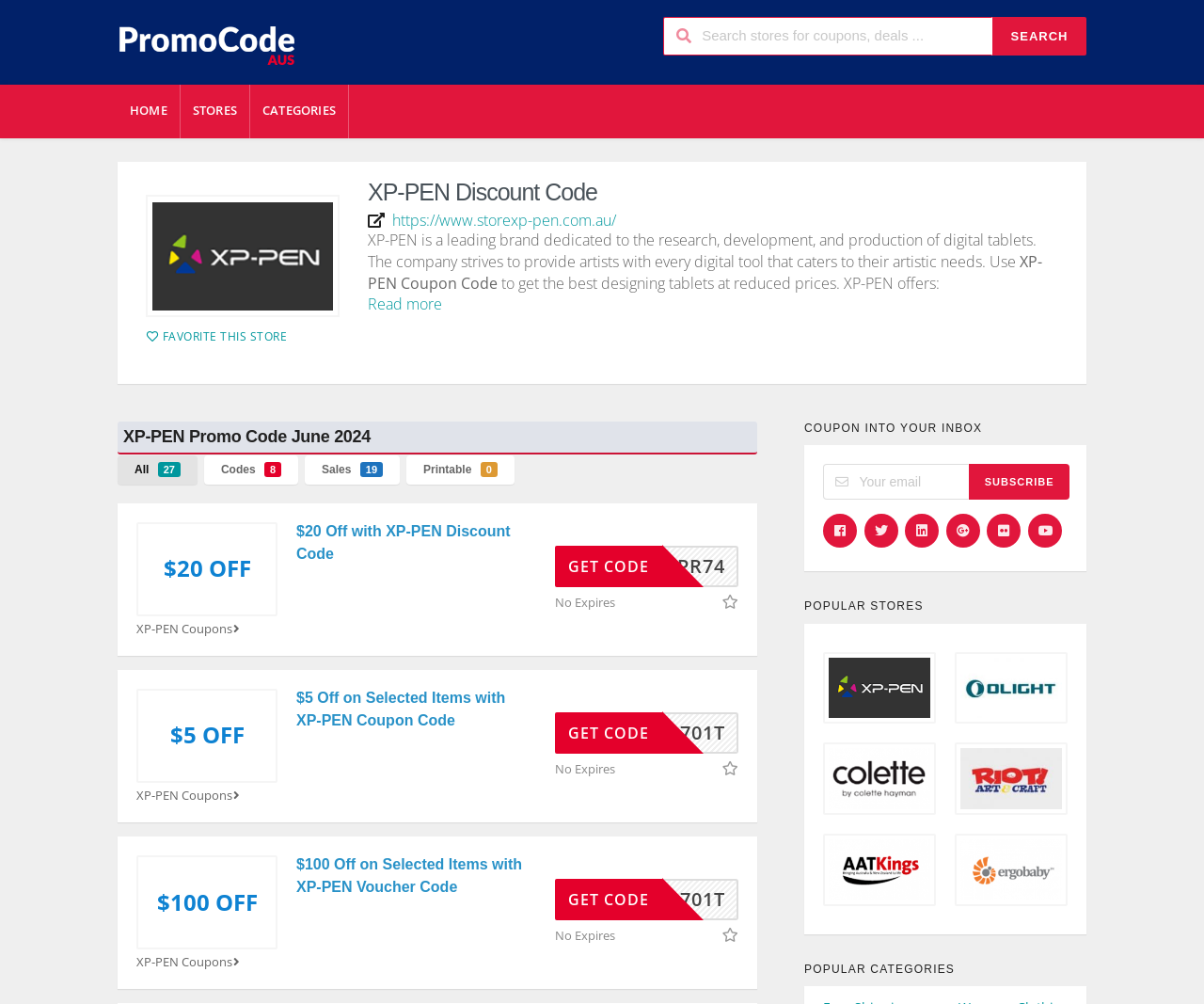Give a one-word or one-phrase response to the question:
What is the brand name of the digital tablets?

XP-PEN